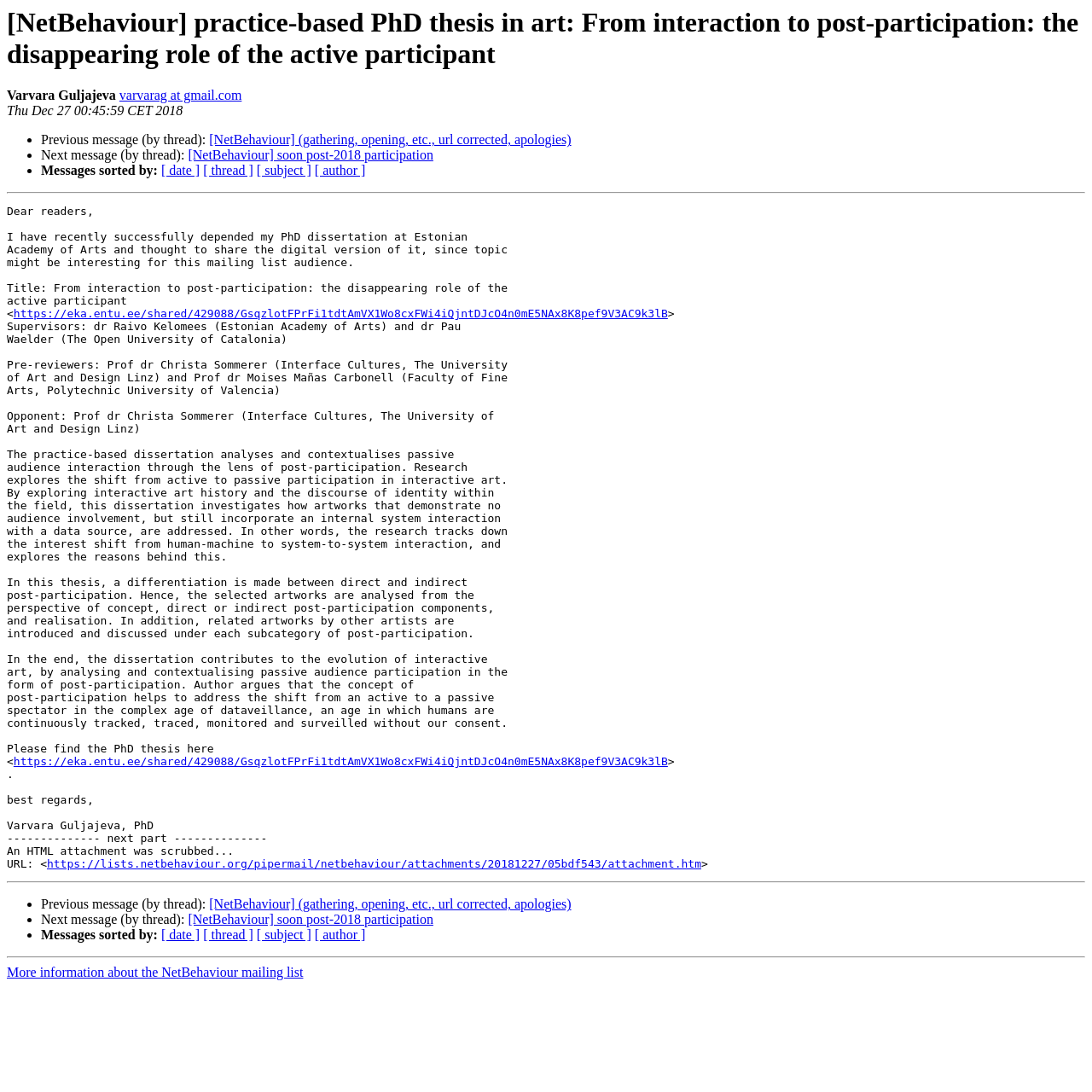Answer the question in a single word or phrase:
What is the mailing list name?

NetBehaviour